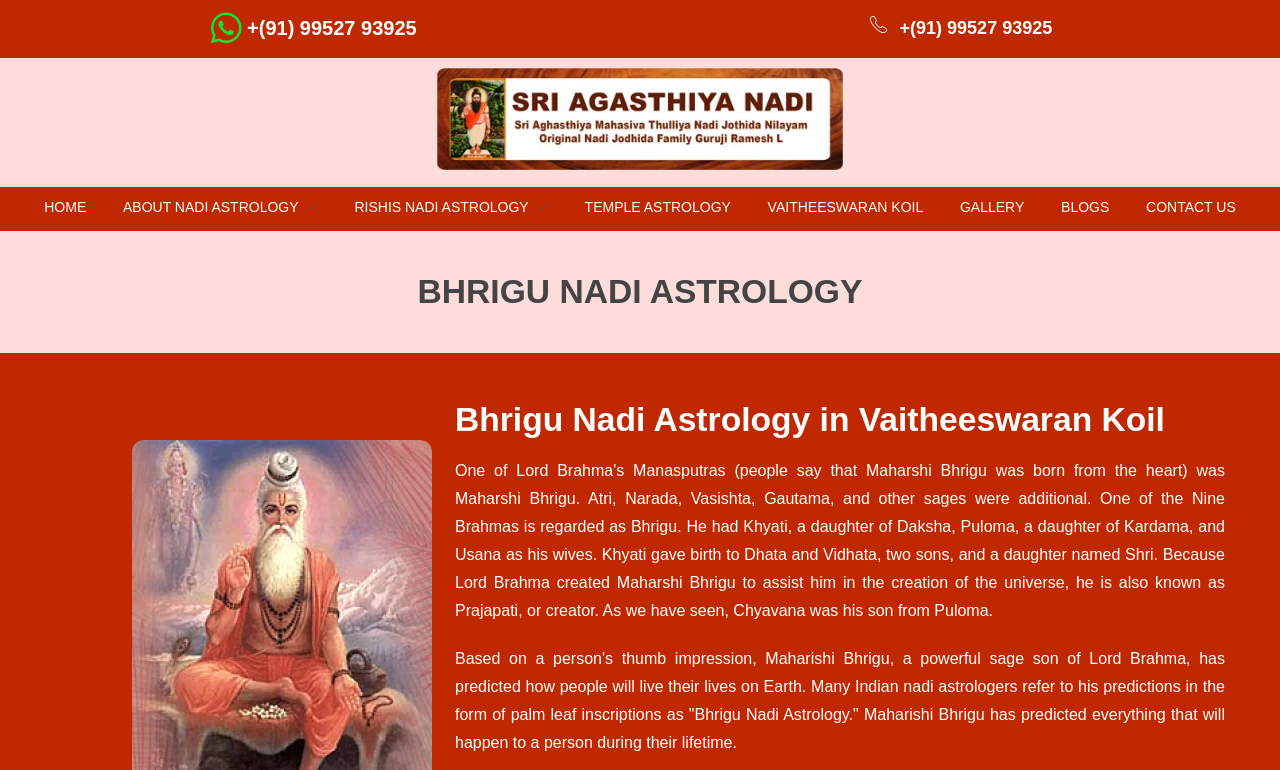Find the bounding box coordinates for the HTML element described in this sentence: "News, Events & Blog". Provide the coordinates as four float numbers between 0 and 1, in the format [left, top, right, bottom].

None